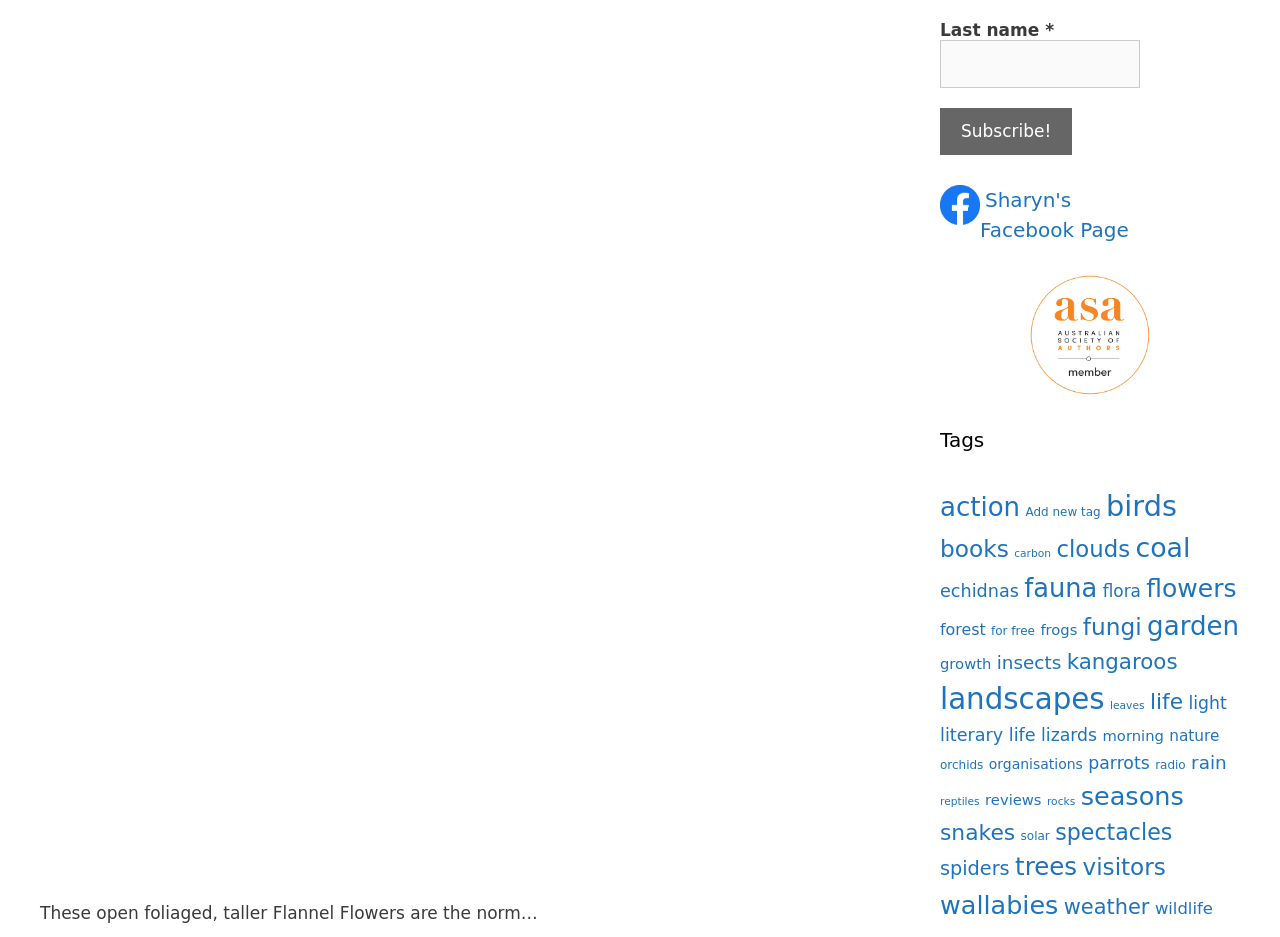Identify the bounding box coordinates of the clickable region necessary to fulfill the following instruction: "View action items". The bounding box coordinates should be four float numbers between 0 and 1, i.e., [left, top, right, bottom].

[0.734, 0.525, 0.797, 0.557]